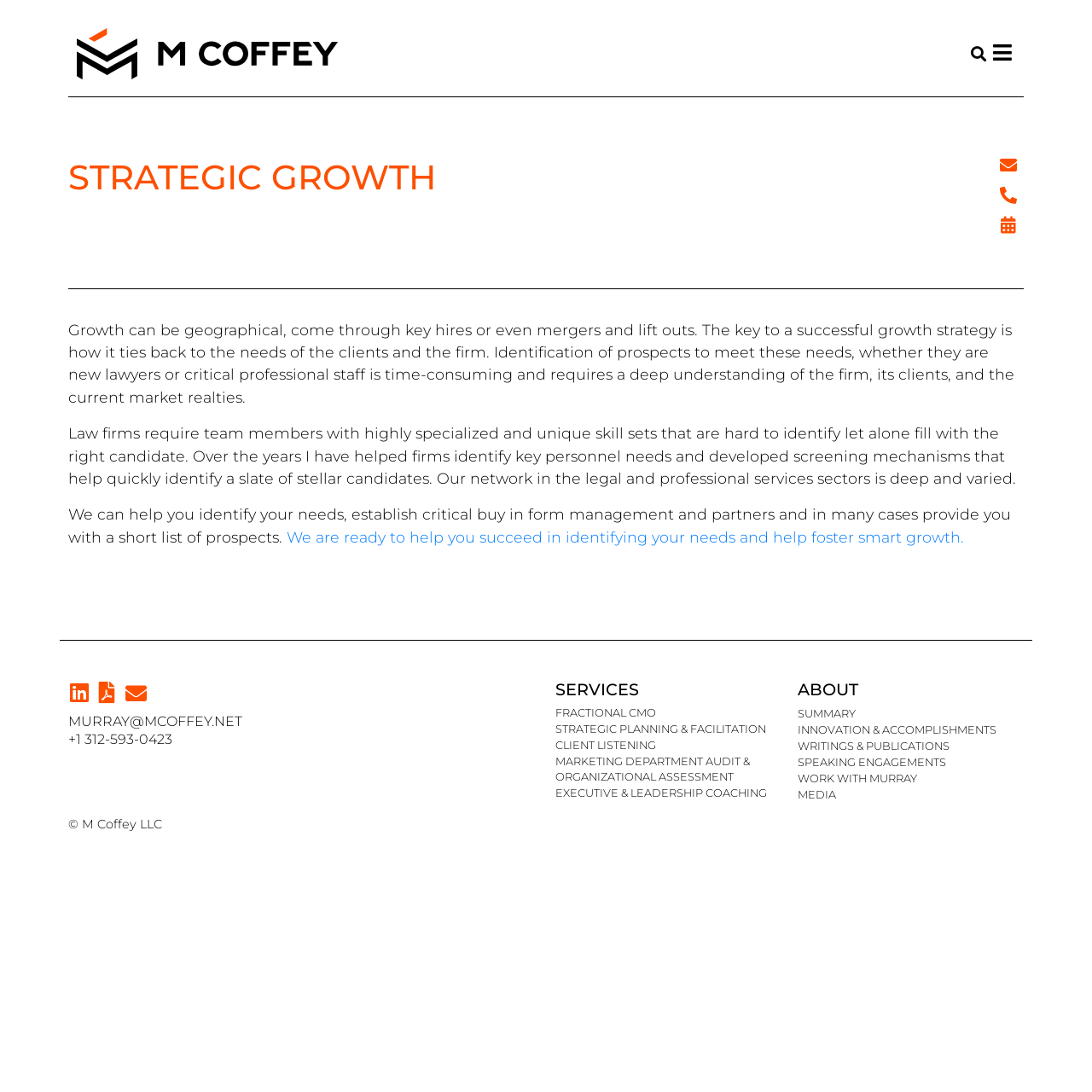Identify the coordinates of the bounding box for the element that must be clicked to accomplish the instruction: "Click the 'Linkedin' link".

[0.062, 0.624, 0.082, 0.644]